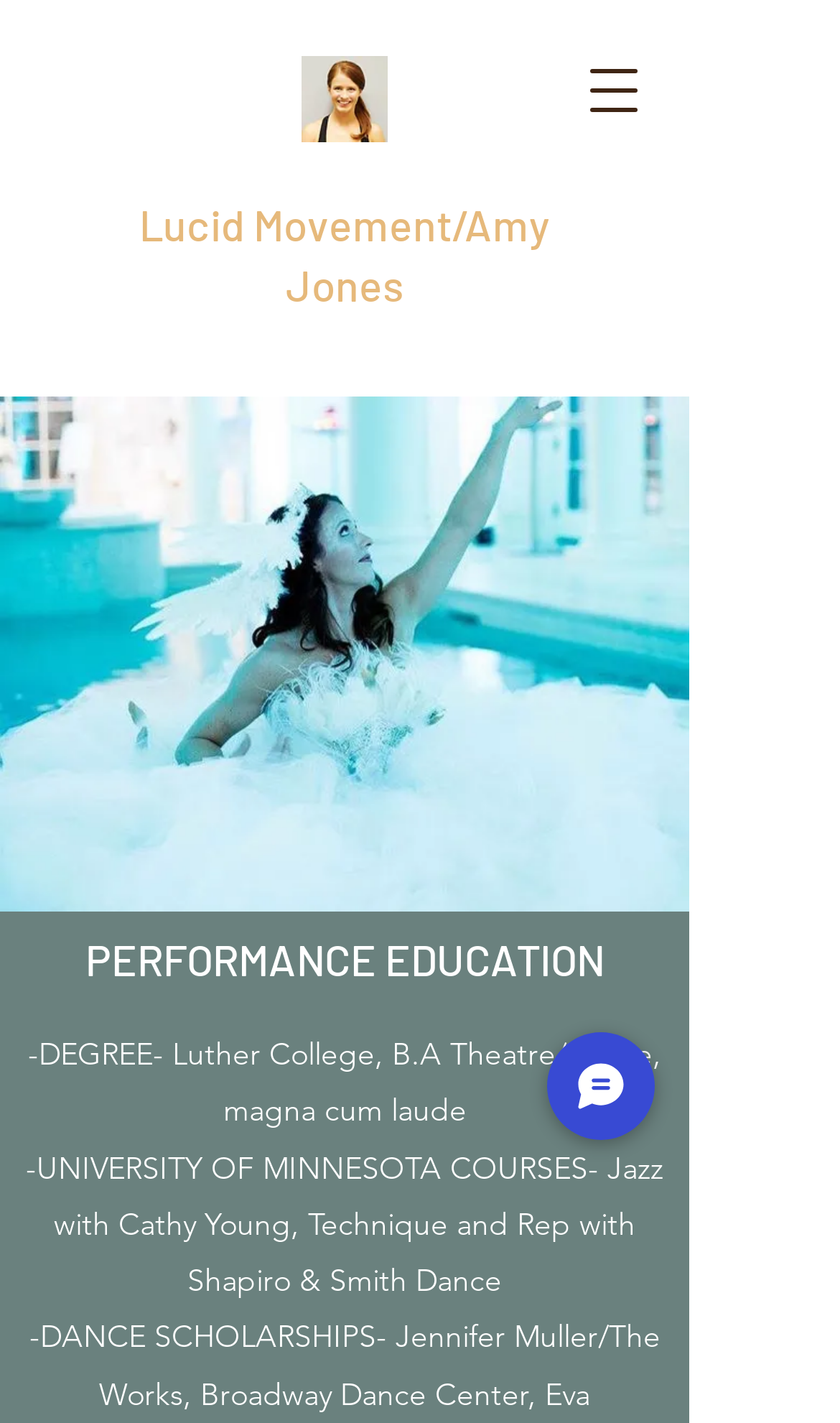With reference to the screenshot, provide a detailed response to the question below:
What is the degree earned by Amy J?

By examining the StaticText element with the content '-DEGREE- Luther College, B.A Theatre/Dance, magna cum laude', we can determine that Amy J earned a B.A degree in Theatre/Dance.